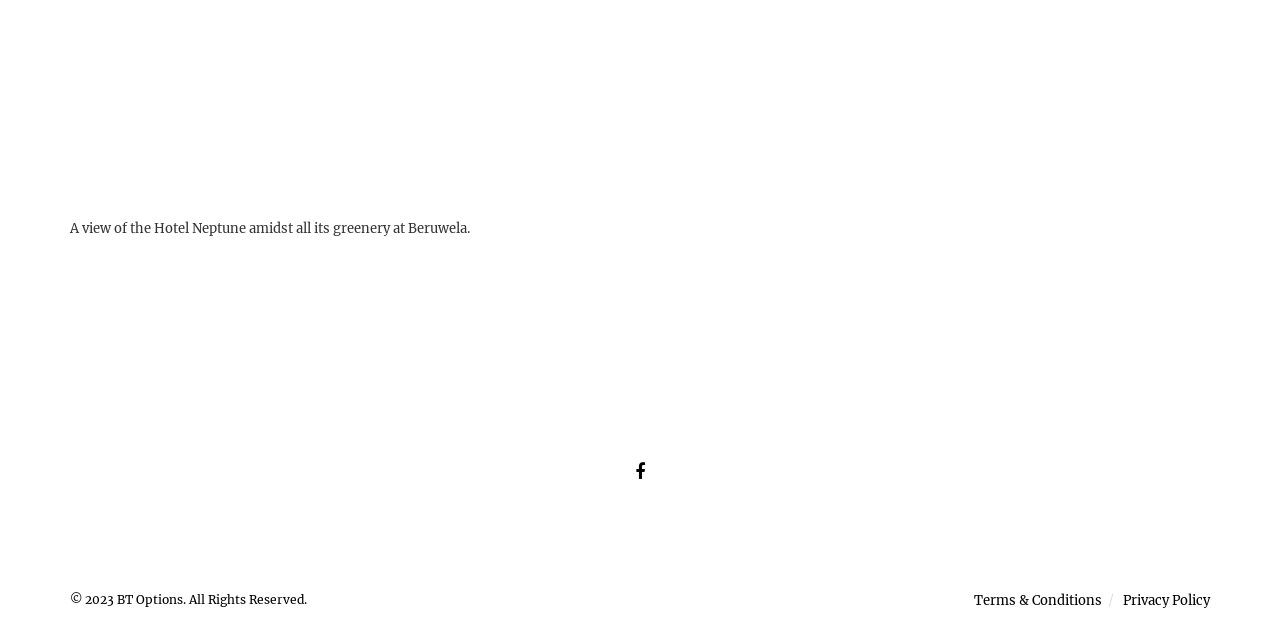Could you please study the image and provide a detailed answer to the question:
What is the logo of the website?

The logo of the website is 'exlpore-sri-lanka-logo' which is an image element located at the top of the webpage, inside a link element with bounding box coordinates [0.32, 0.645, 0.68, 0.681].